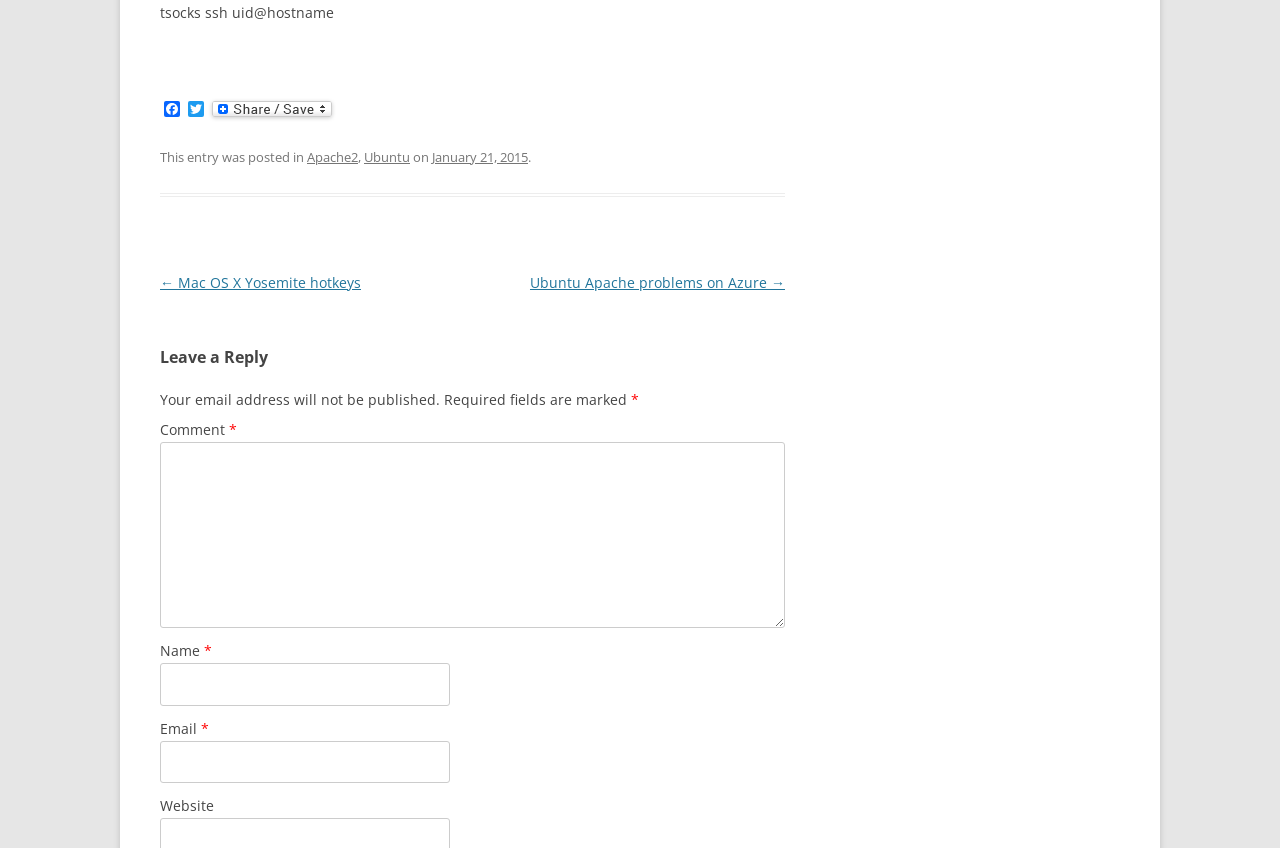Can you show the bounding box coordinates of the region to click on to complete the task described in the instruction: "Type your name"?

[0.125, 0.782, 0.351, 0.832]